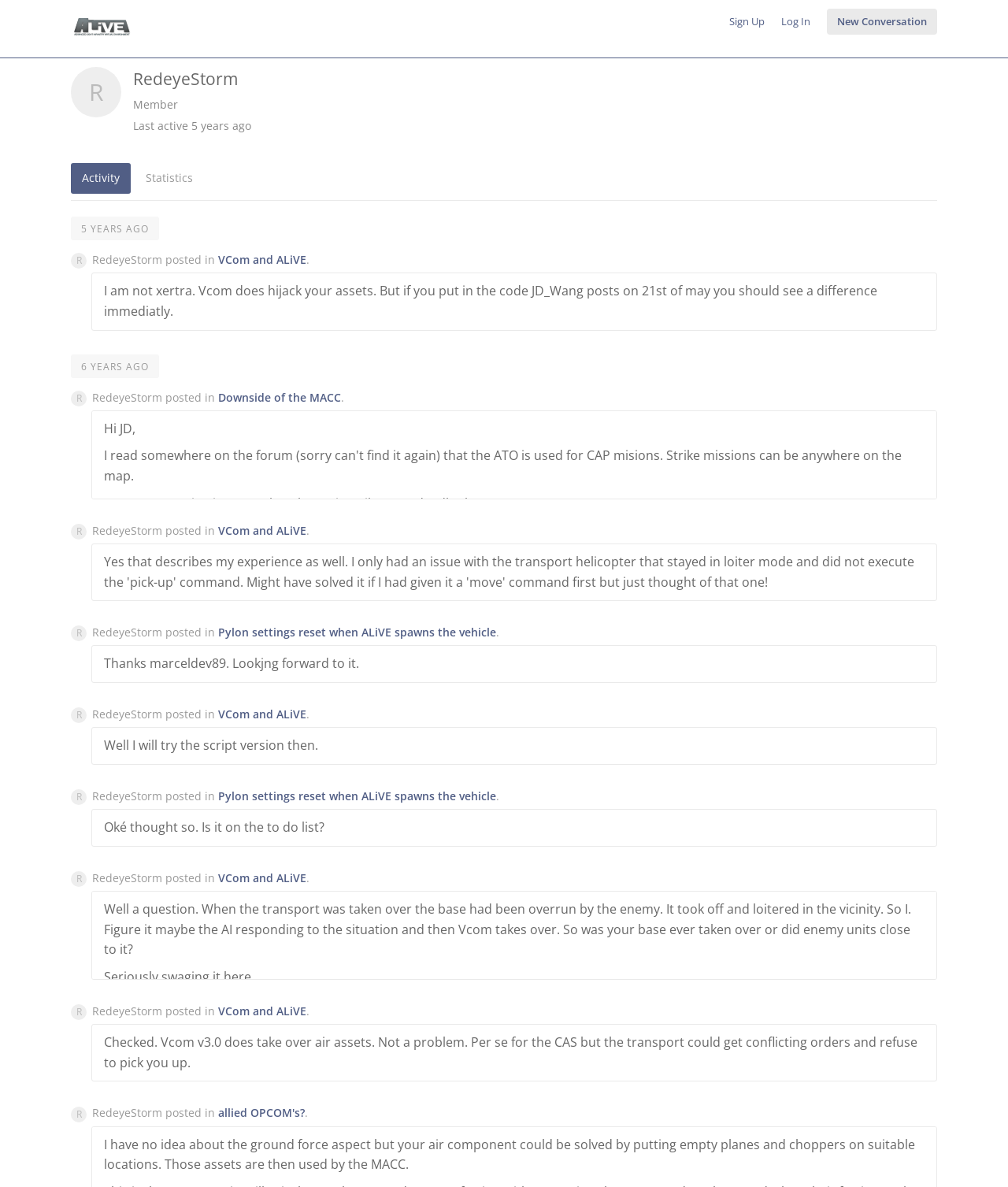Please provide the bounding box coordinates for the element that needs to be clicked to perform the following instruction: "Sign up". The coordinates should be given as four float numbers between 0 and 1, i.e., [left, top, right, bottom].

[0.723, 0.012, 0.759, 0.024]